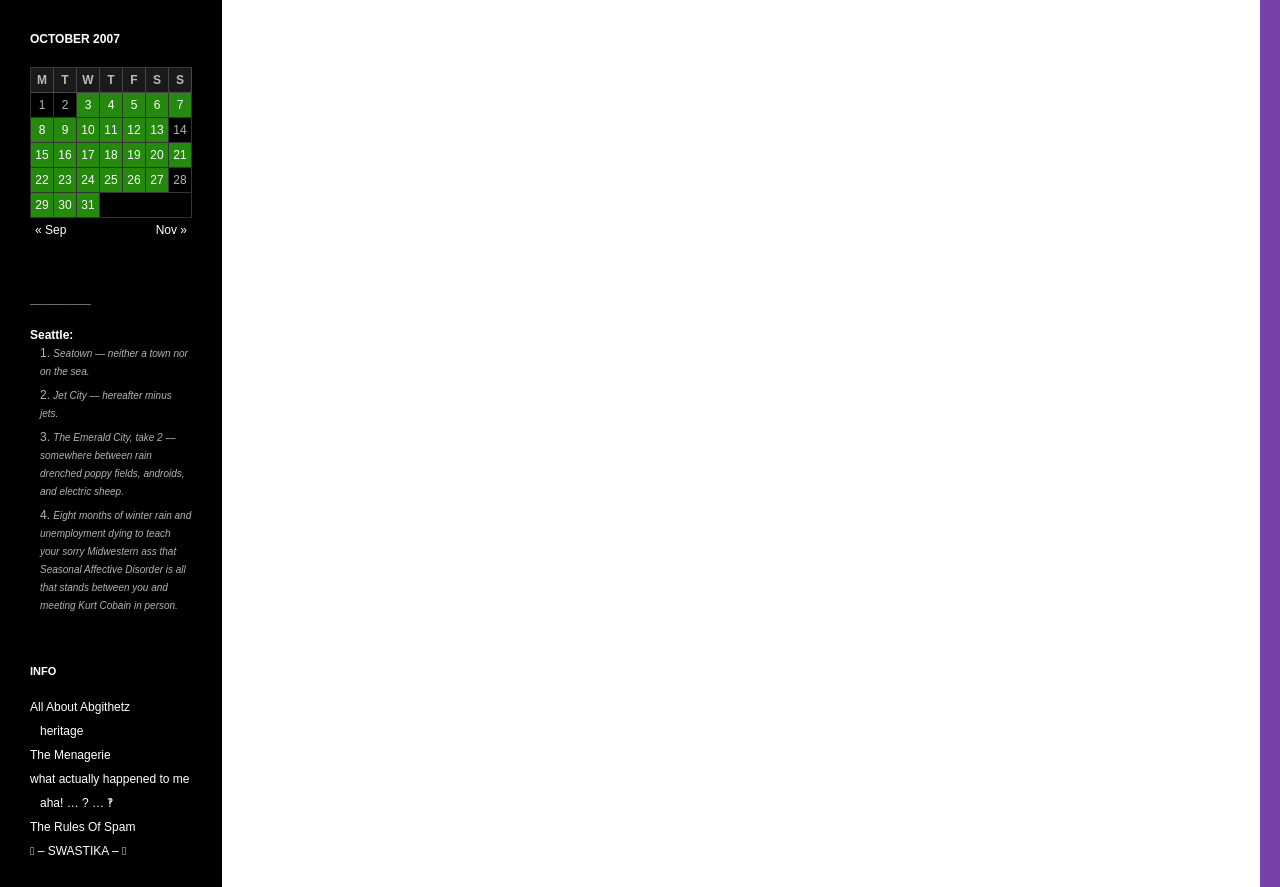What is the city mentioned on the webpage?
Answer with a single word or phrase by referring to the visual content.

Seattle